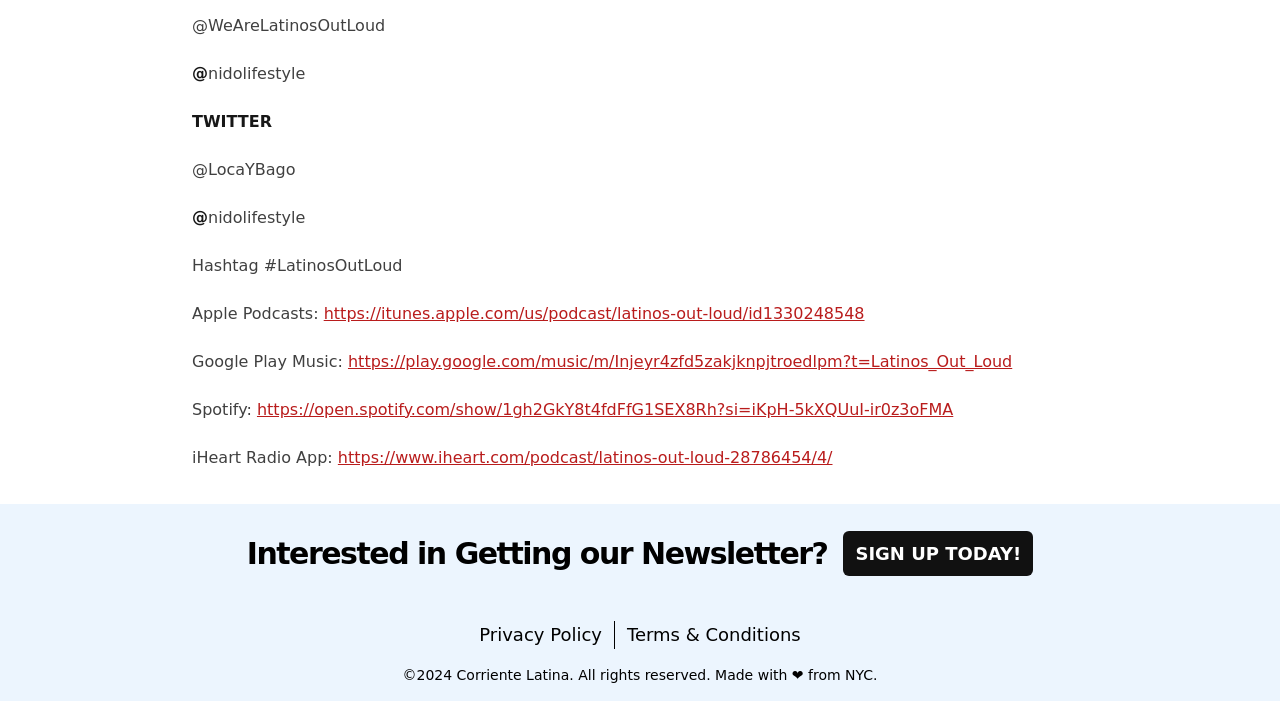From the element description: "https://itunes.apple.com/us/podcast/latinos-out-loud/id1330248548", extract the bounding box coordinates of the UI element. The coordinates should be expressed as four float numbers between 0 and 1, in the order [left, top, right, bottom].

[0.253, 0.434, 0.675, 0.461]